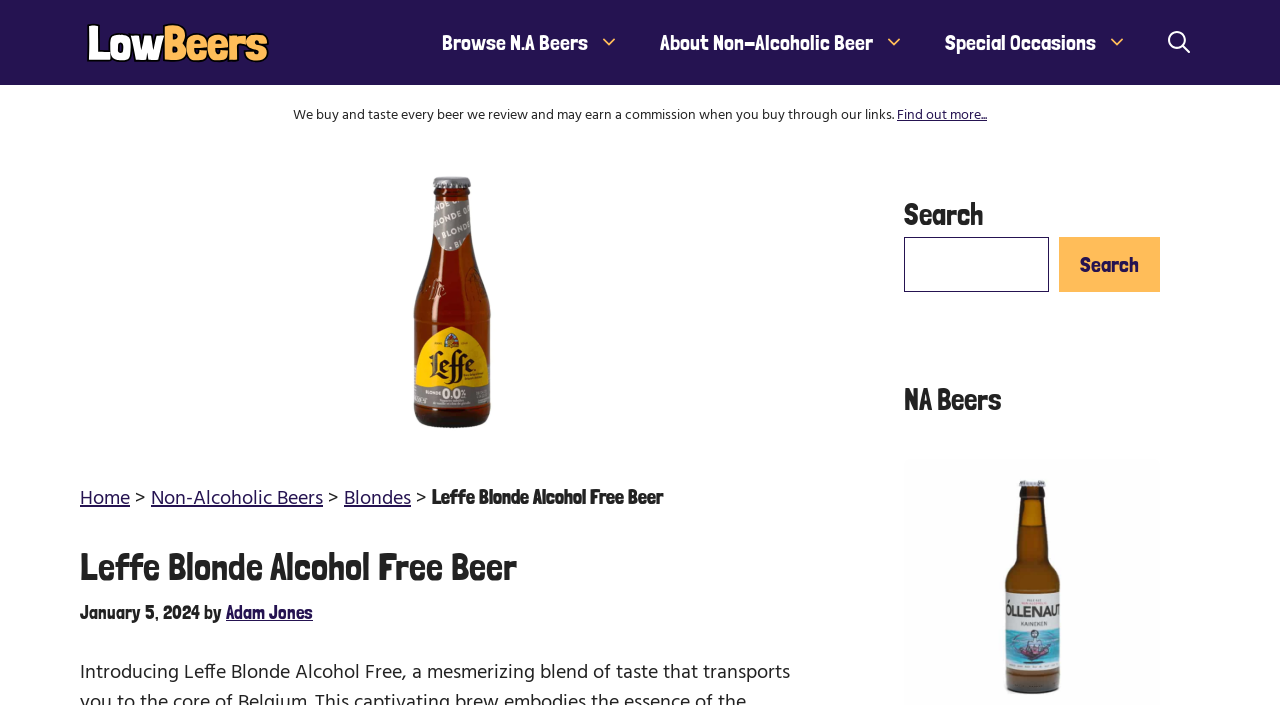Please identify the bounding box coordinates of the element's region that I should click in order to complete the following instruction: "Search for a beer". The bounding box coordinates consist of four float numbers between 0 and 1, i.e., [left, top, right, bottom].

[0.706, 0.336, 0.82, 0.414]